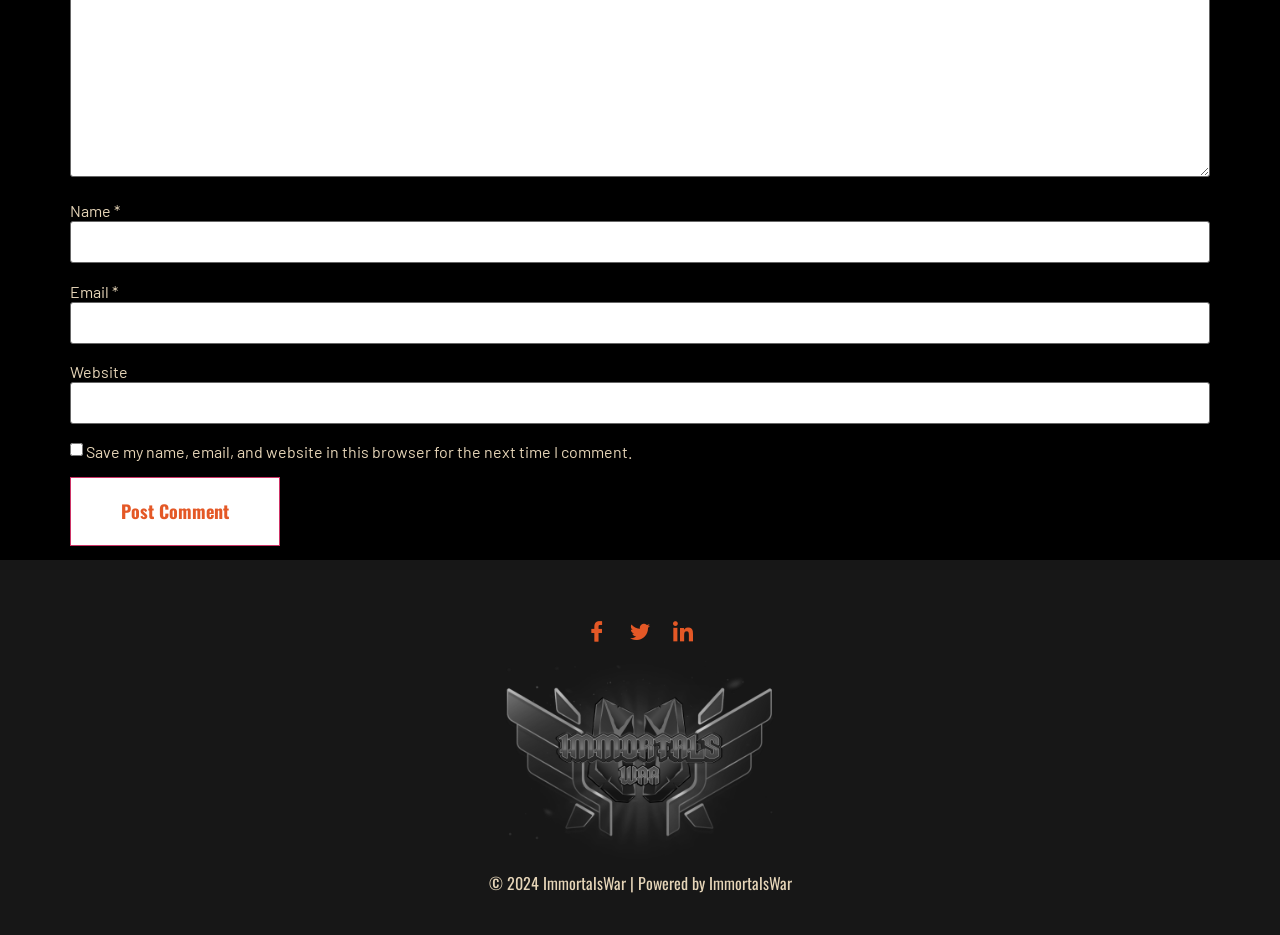Find and provide the bounding box coordinates for the UI element described here: "parent_node: Name * name="author"". The coordinates should be given as four float numbers between 0 and 1: [left, top, right, bottom].

[0.055, 0.237, 0.945, 0.282]